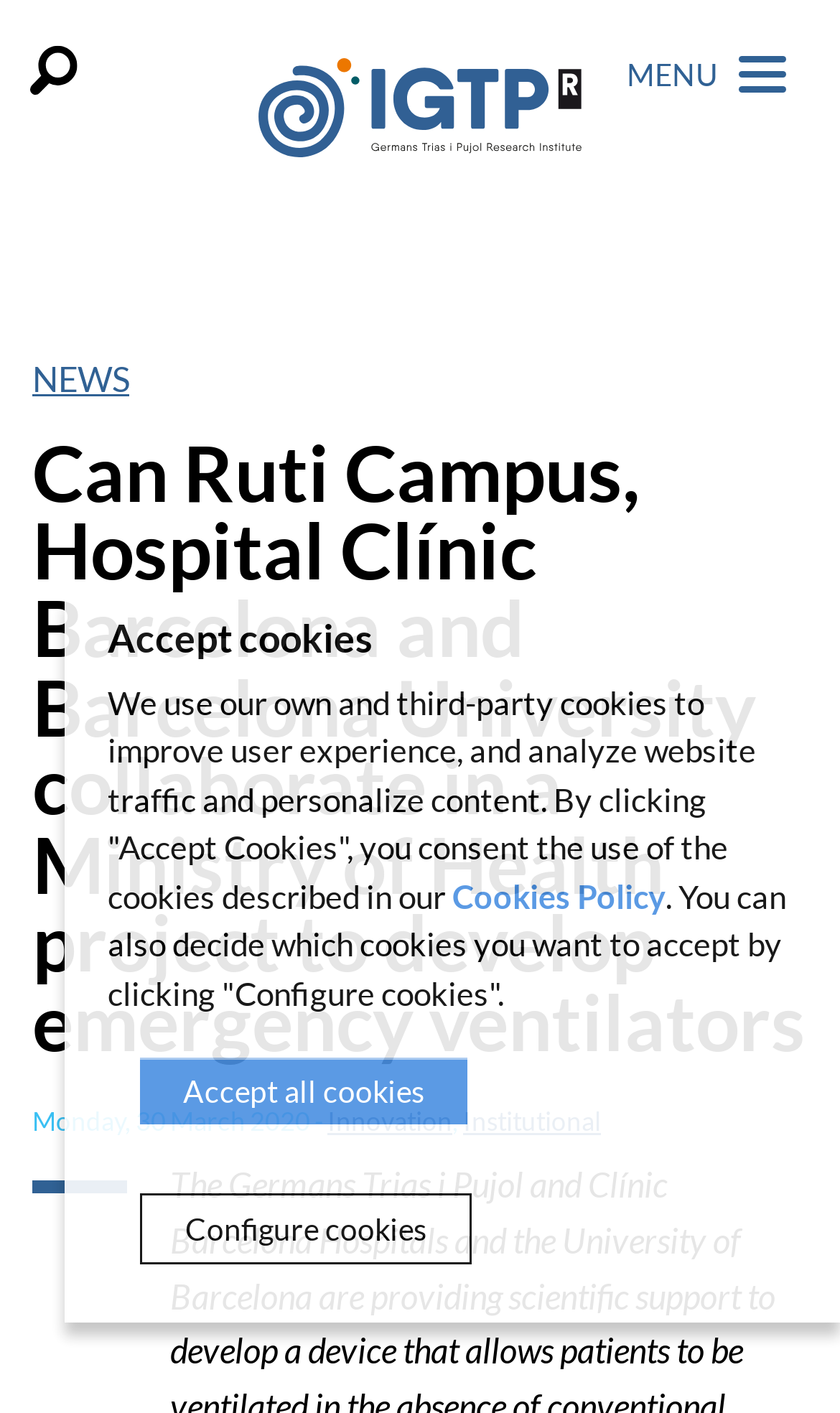Please locate the bounding box coordinates of the element's region that needs to be clicked to follow the instruction: "Read about Innovation". The bounding box coordinates should be provided as four float numbers between 0 and 1, i.e., [left, top, right, bottom].

[0.39, 0.783, 0.538, 0.806]